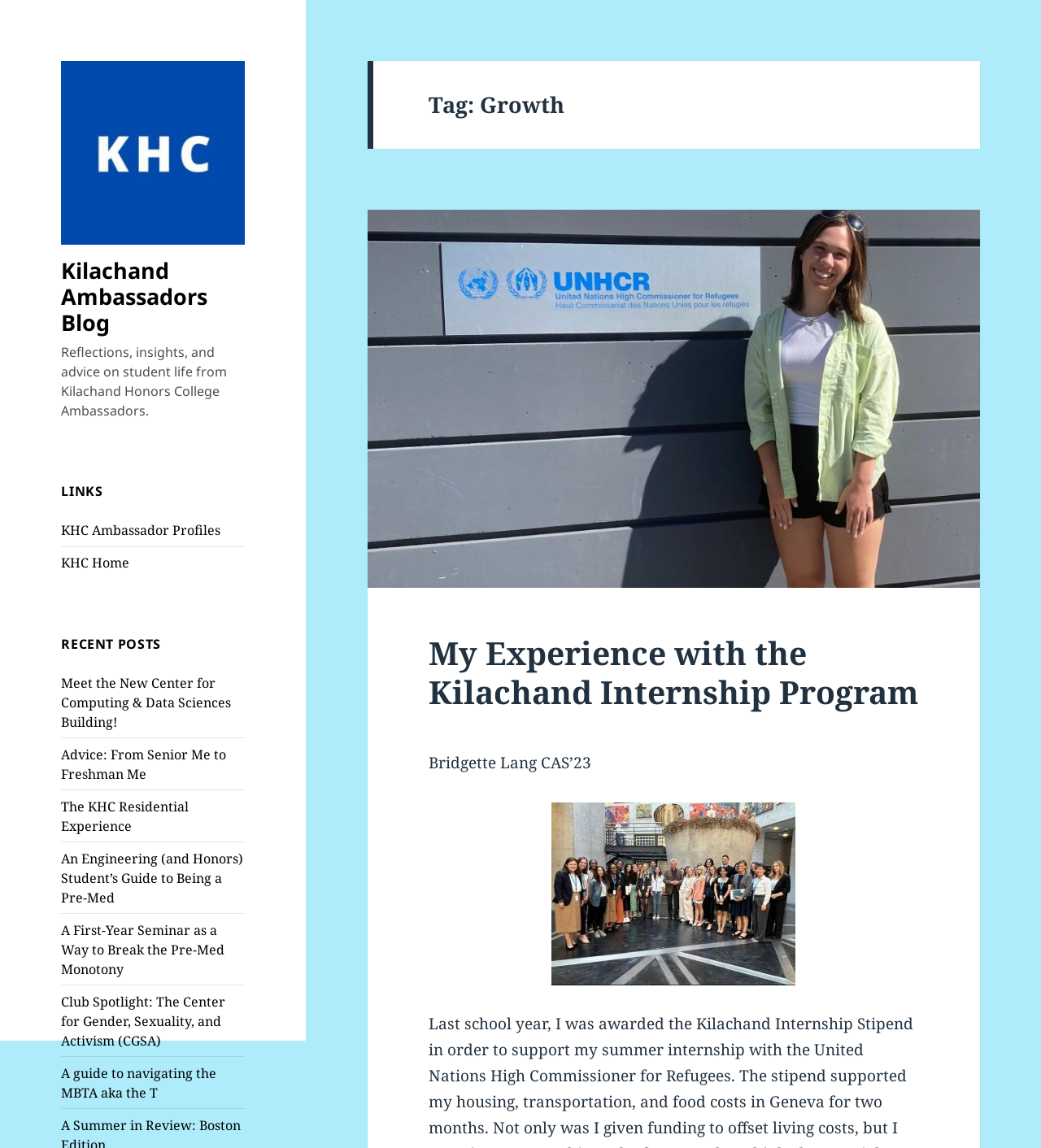Please find the bounding box coordinates of the element that must be clicked to perform the given instruction: "Click on the Kilachand Ambassadors Blog link". The coordinates should be four float numbers from 0 to 1, i.e., [left, top, right, bottom].

[0.059, 0.123, 0.235, 0.141]